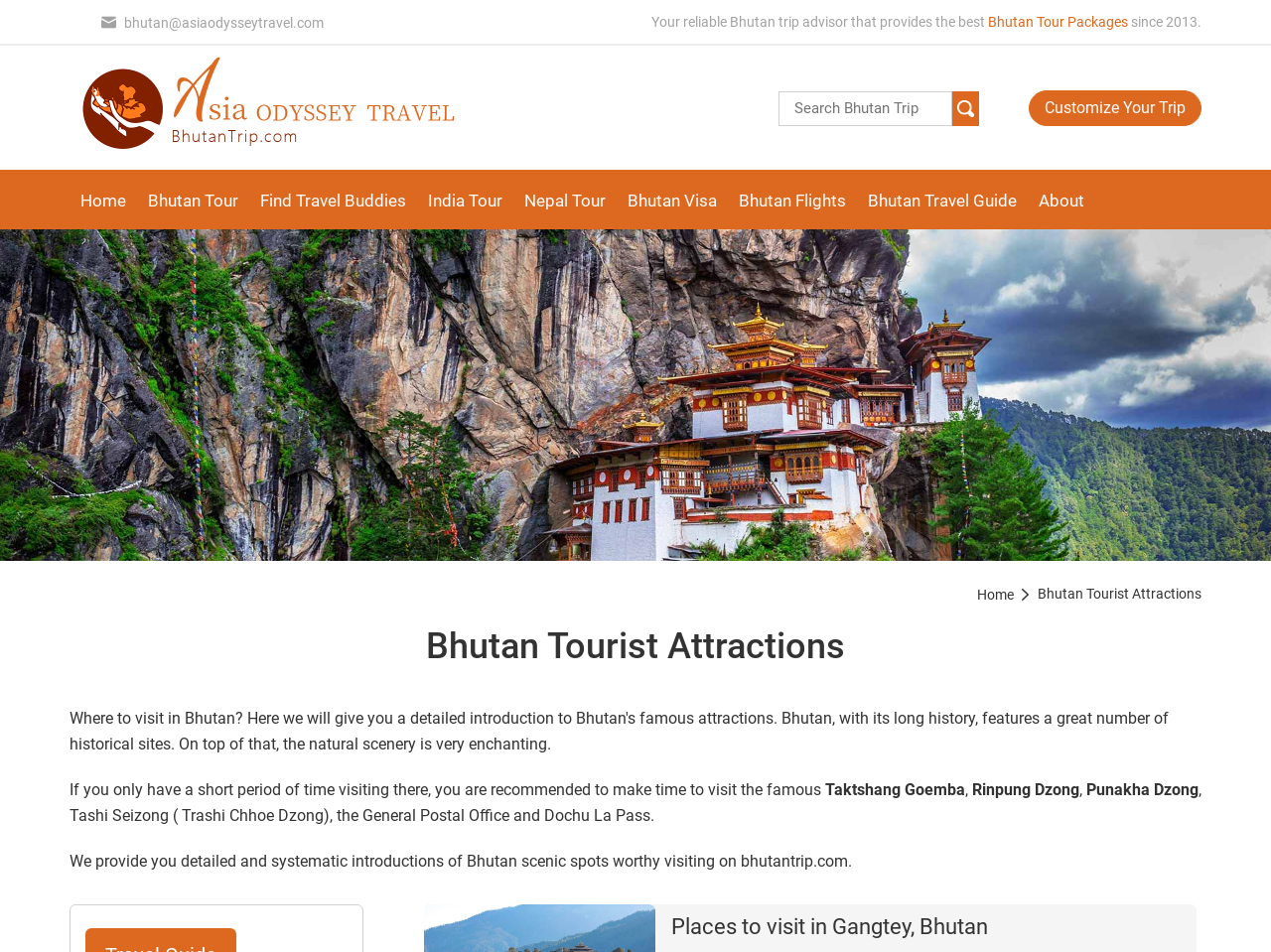Could you specify the bounding box coordinates for the clickable section to complete the following instruction: "Learn about places to visit in Gangtey, Bhutan"?

[0.528, 0.961, 0.934, 0.988]